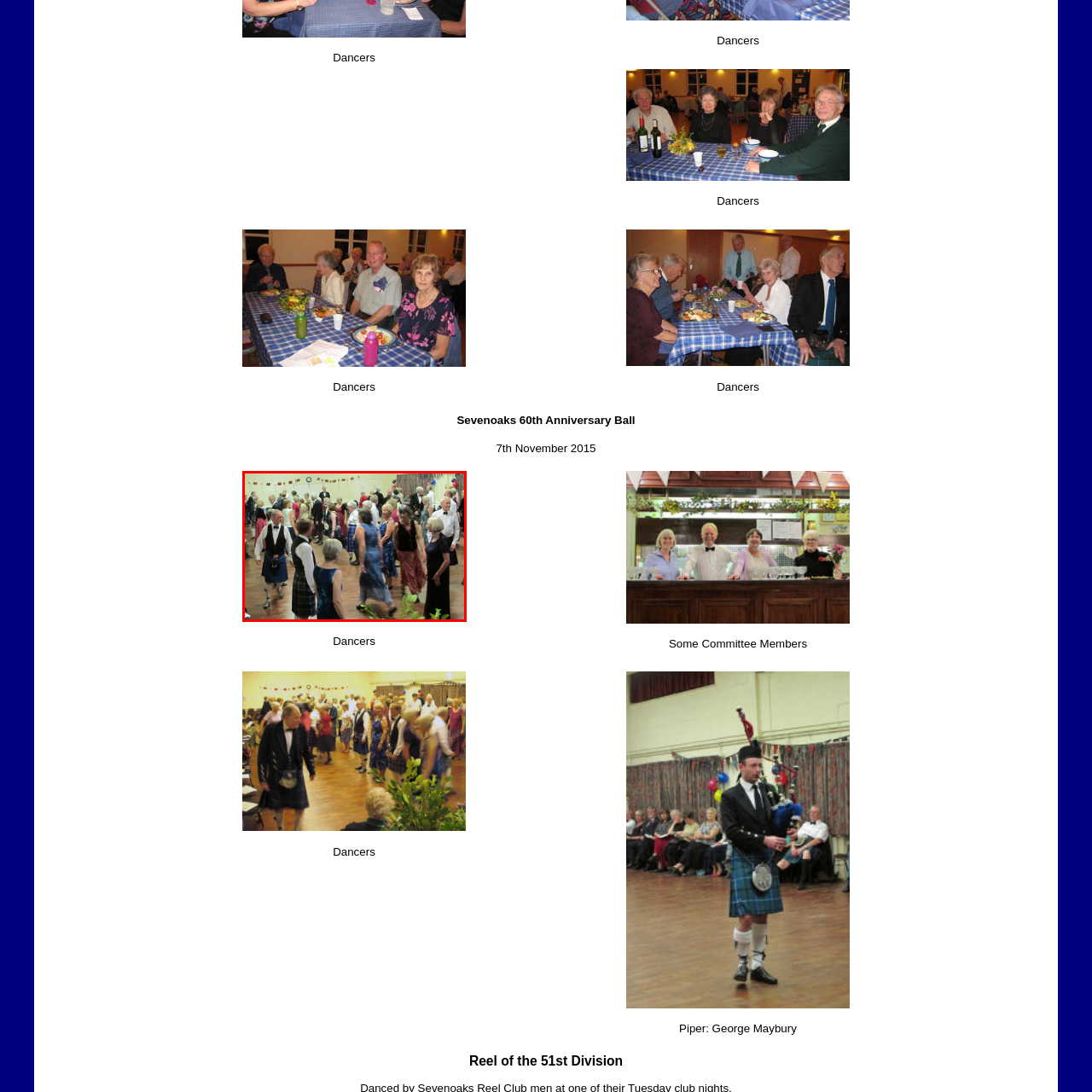Look closely at the image within the red-bordered box and thoroughly answer the question below, using details from the image: What can be seen in the background of the image?

In the background of the image, balloons and banners can be seen, adding to the festive ambiance of the event, which suggests that the decorations are an essential part of the celebration.